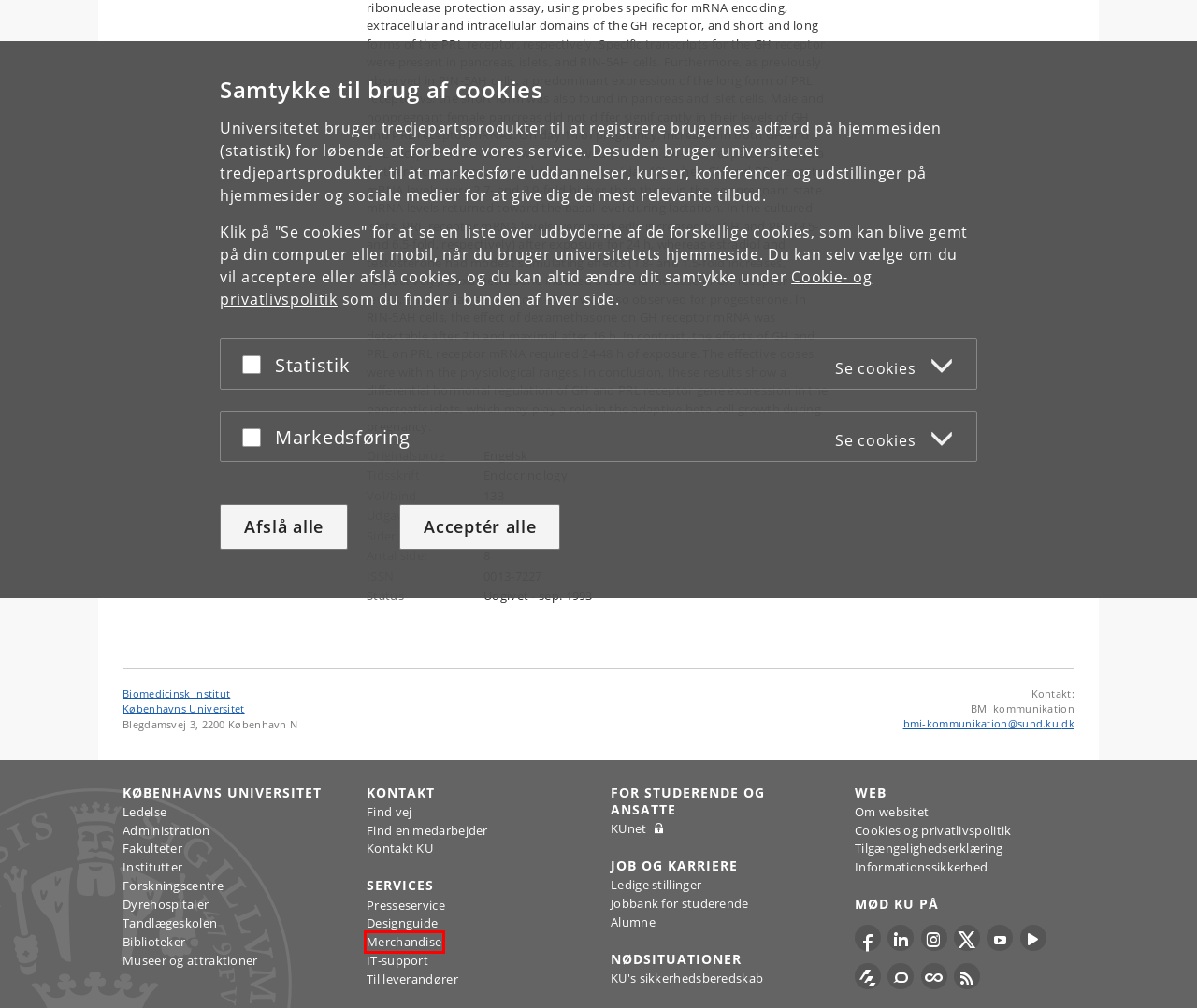Given a screenshot of a webpage with a red bounding box, please pick the webpage description that best fits the new webpage after clicking the element inside the bounding box. Here are the candidates:
A. tandlægeskolen.ku.dk – Københavns Universitet
B. Dyrehospitaler – Københavns Universitet
C. KU Alumne – Københavns Universitet
D. University of Copenhagen Archives - Futurity
E. Beredskabssite – Københavns Universitet
F. KU Merchandise. Beklædning og accessories til studerende og gæster.
	
	
	– KU-Shop
G. Welcome to your Career Center | JobTeaser
H. University of Copenhagen Online Courses | Coursera

F